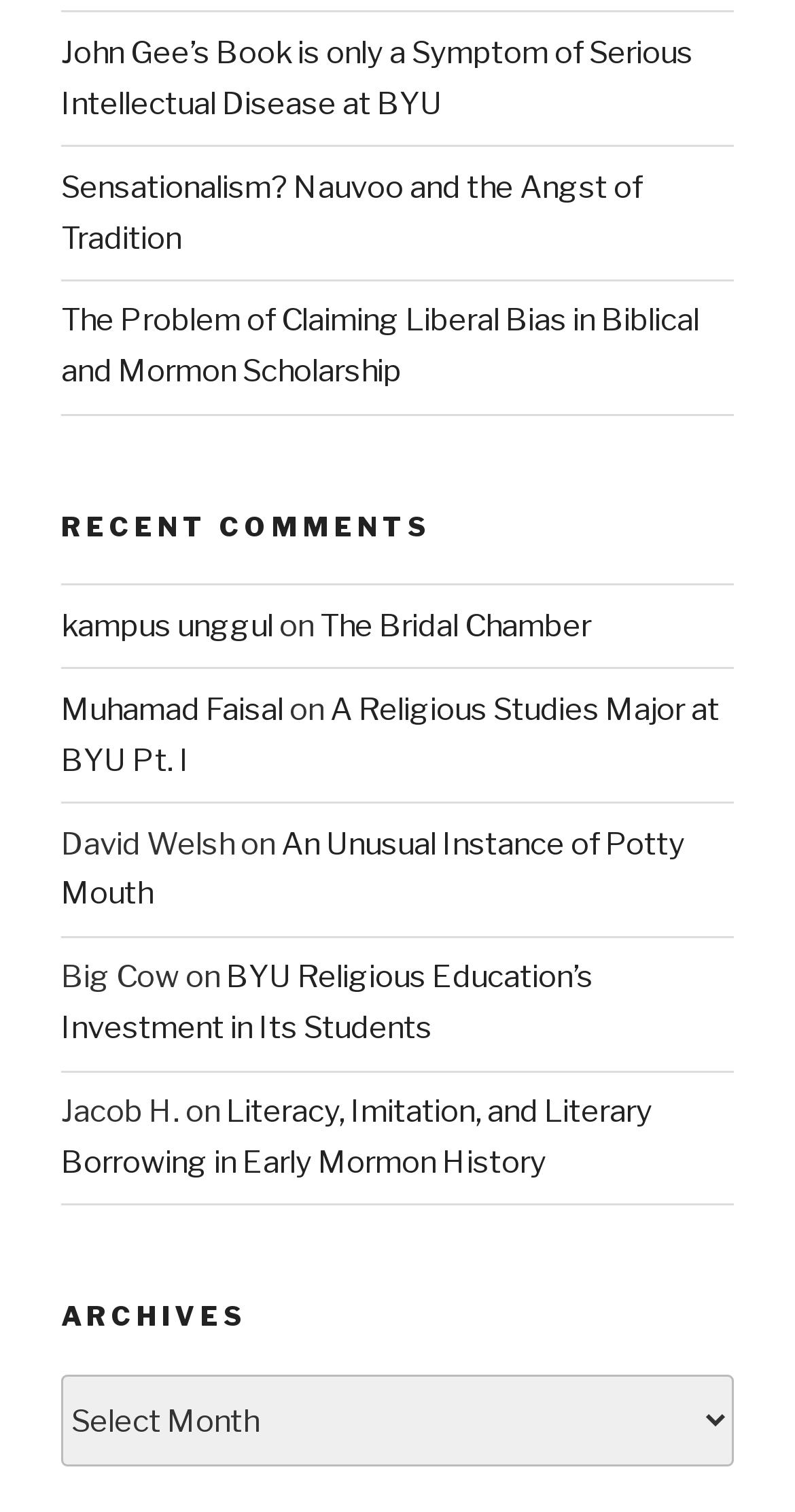Please specify the bounding box coordinates of the area that should be clicked to accomplish the following instruction: "Click on the link 'John Gee’s Book is only a Symptom of Serious Intellectual Disease at BYU'". The coordinates should consist of four float numbers between 0 and 1, i.e., [left, top, right, bottom].

[0.077, 0.023, 0.872, 0.081]